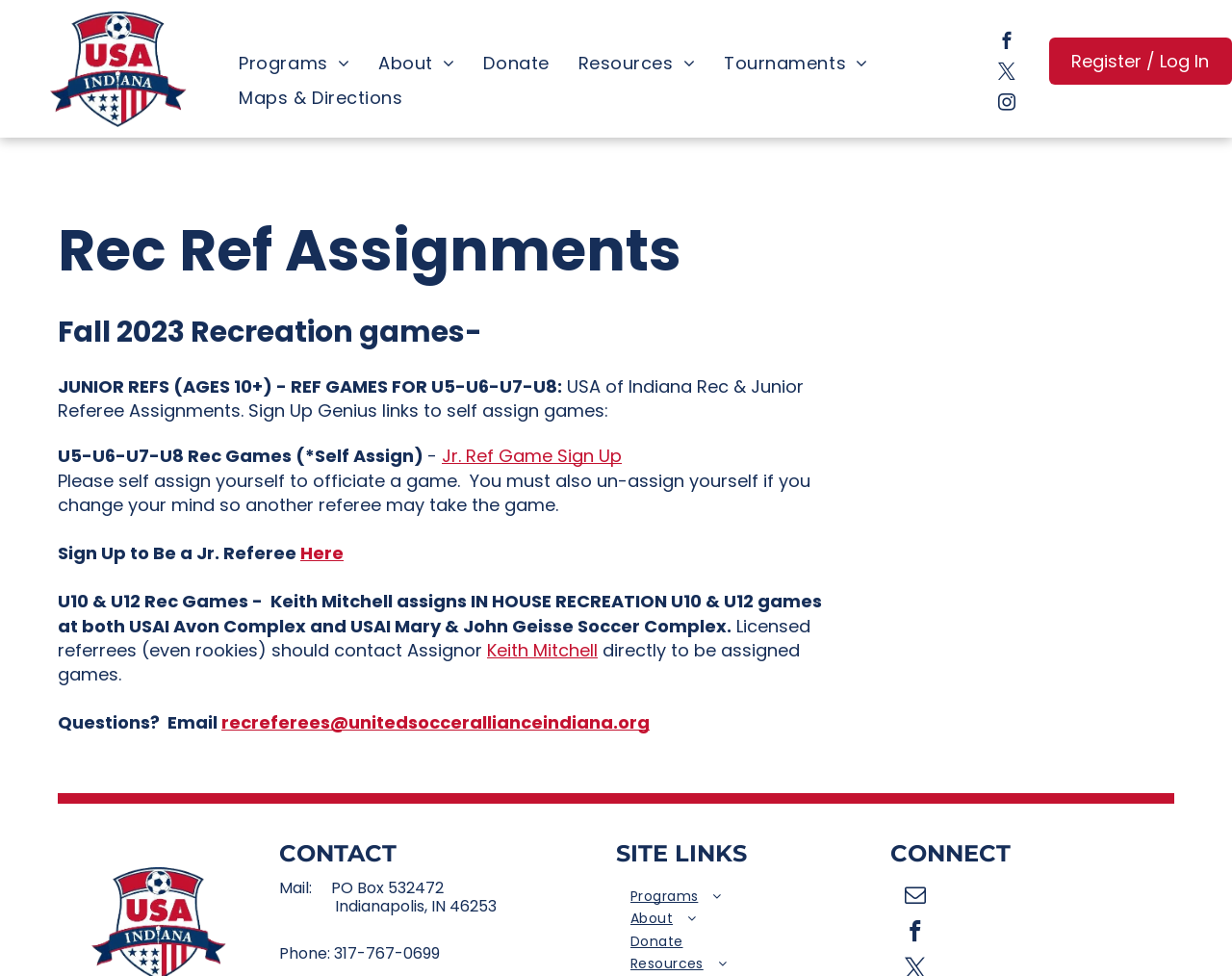Give a detailed account of the webpage's layout and content.

The webpage is about USA of Indiana, a soccer organization. At the top, there is a horizontal menu bar with several menu items, including "Programs", "About", "Donate", "Resources", and "Tournaments". Each of these menu items has a dropdown menu with multiple options.

Below the menu bar, there is a section with three social media links to Facebook, Twitter, and Instagram, aligned to the right side of the page.

On the left side of the page, there is a section with several blocks of text, including "Rec Ref Assignments", "Fall 2023 Recreation games-", and "JUNIOR REFS (AGES 10+) - REF GAMES FOR U5-U6-U7-U8:". These blocks of text appear to be related to referee assignments and games.

There are also several links and buttons on the page, including "Register / Log In" at the top right corner, "Jr. Ref Game Sign Up", "Sign Up to Be a Jr. Referee", and "Here". These links and buttons seem to be related to registration, login, and signing up for referee games.

The page also has a section with information about U10 & U12 Rec Games, including details about game assignments and contact information for the assignor. Finally, there is a section with a question "Questions?" and an email address "recreferees@unitedsoccerallianceindiana.org" for contacting the organization.